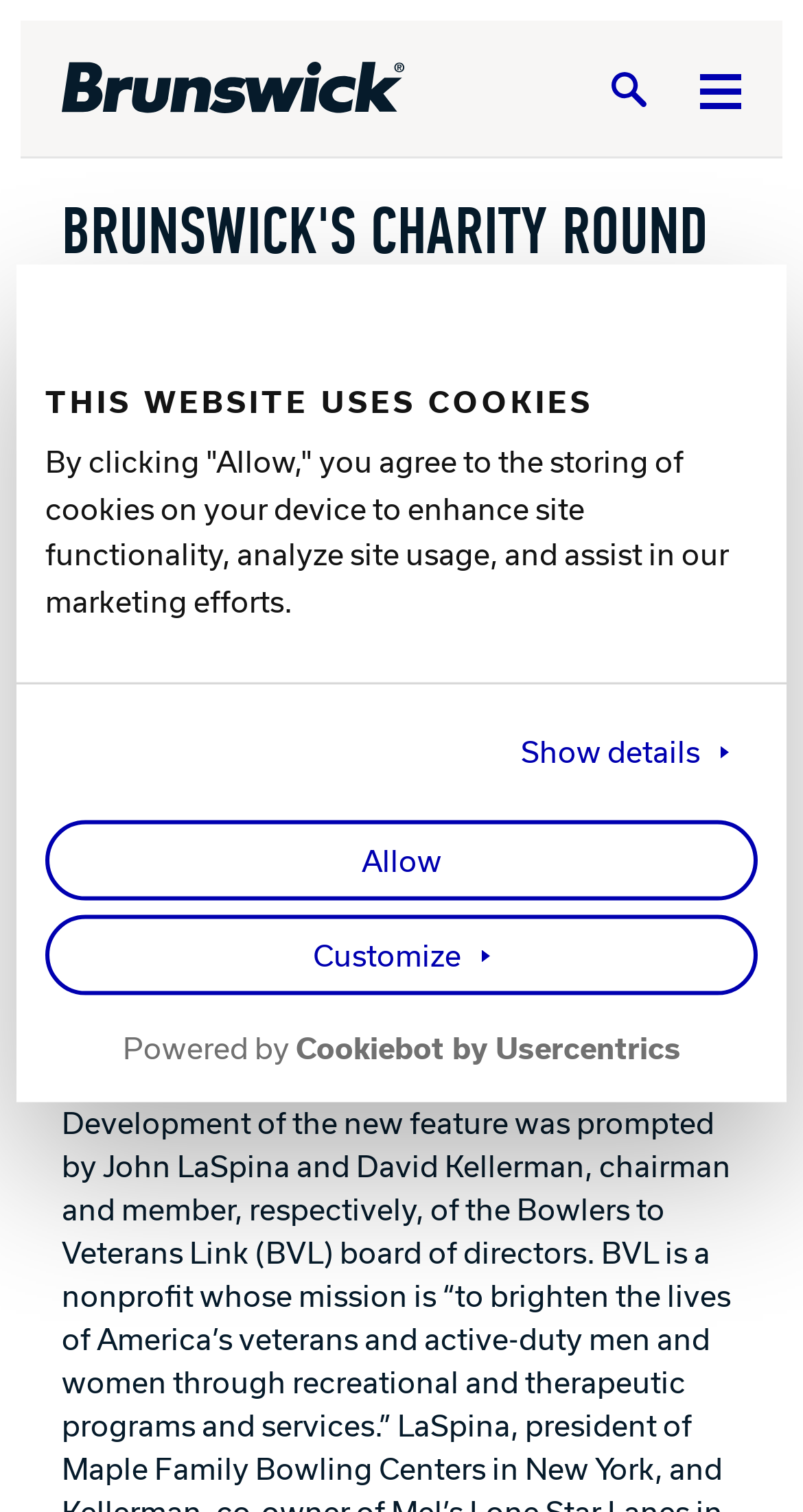What is the date mentioned in the article?
Using the image as a reference, deliver a detailed and thorough answer to the question.

The date mentioned in the article can be found in the time element, which displays the date 'JAN 26, 2022'.